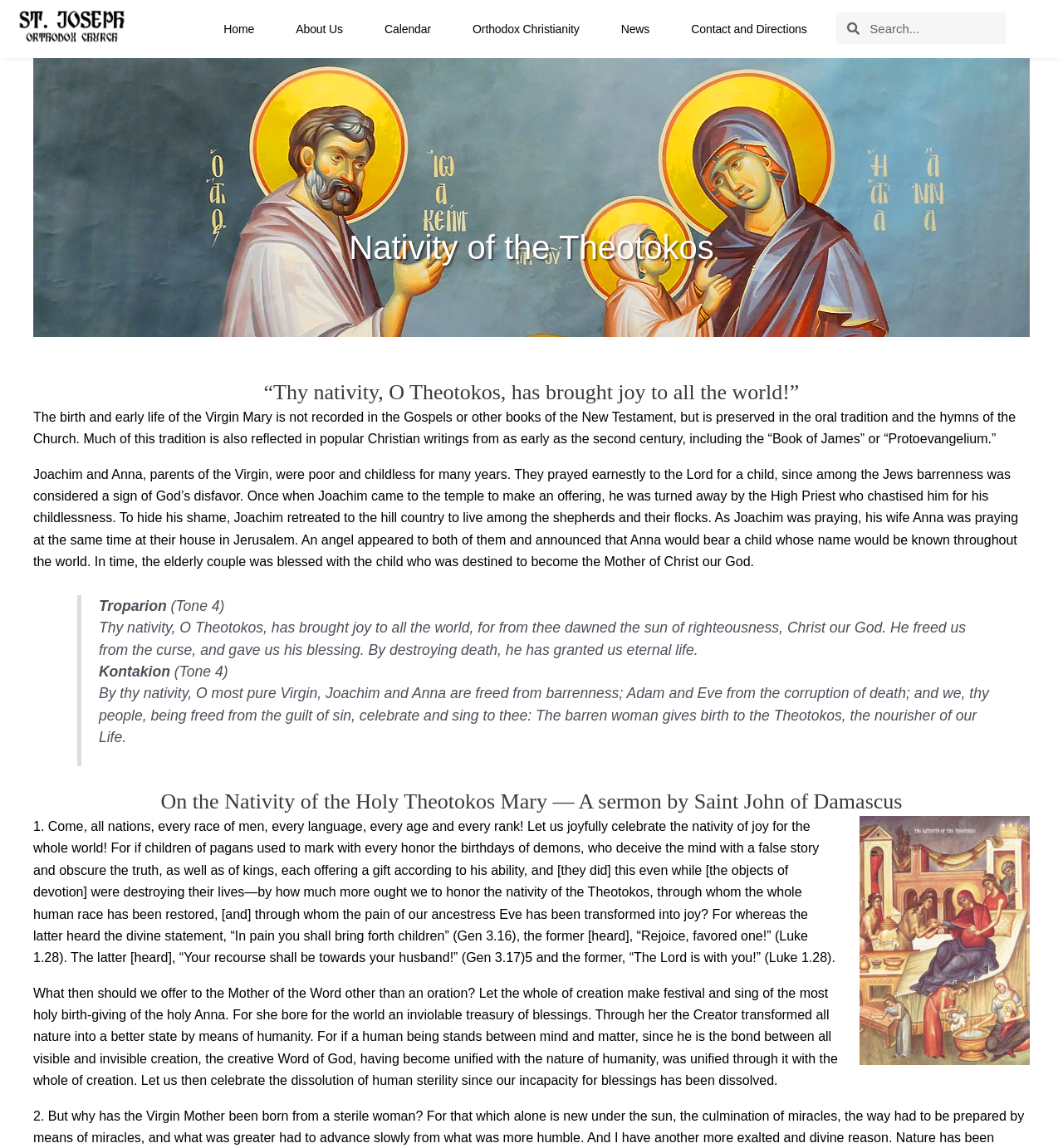Identify the bounding box coordinates necessary to click and complete the given instruction: "Learn about the Nativity of the Theotokos".

[0.031, 0.195, 0.969, 0.236]